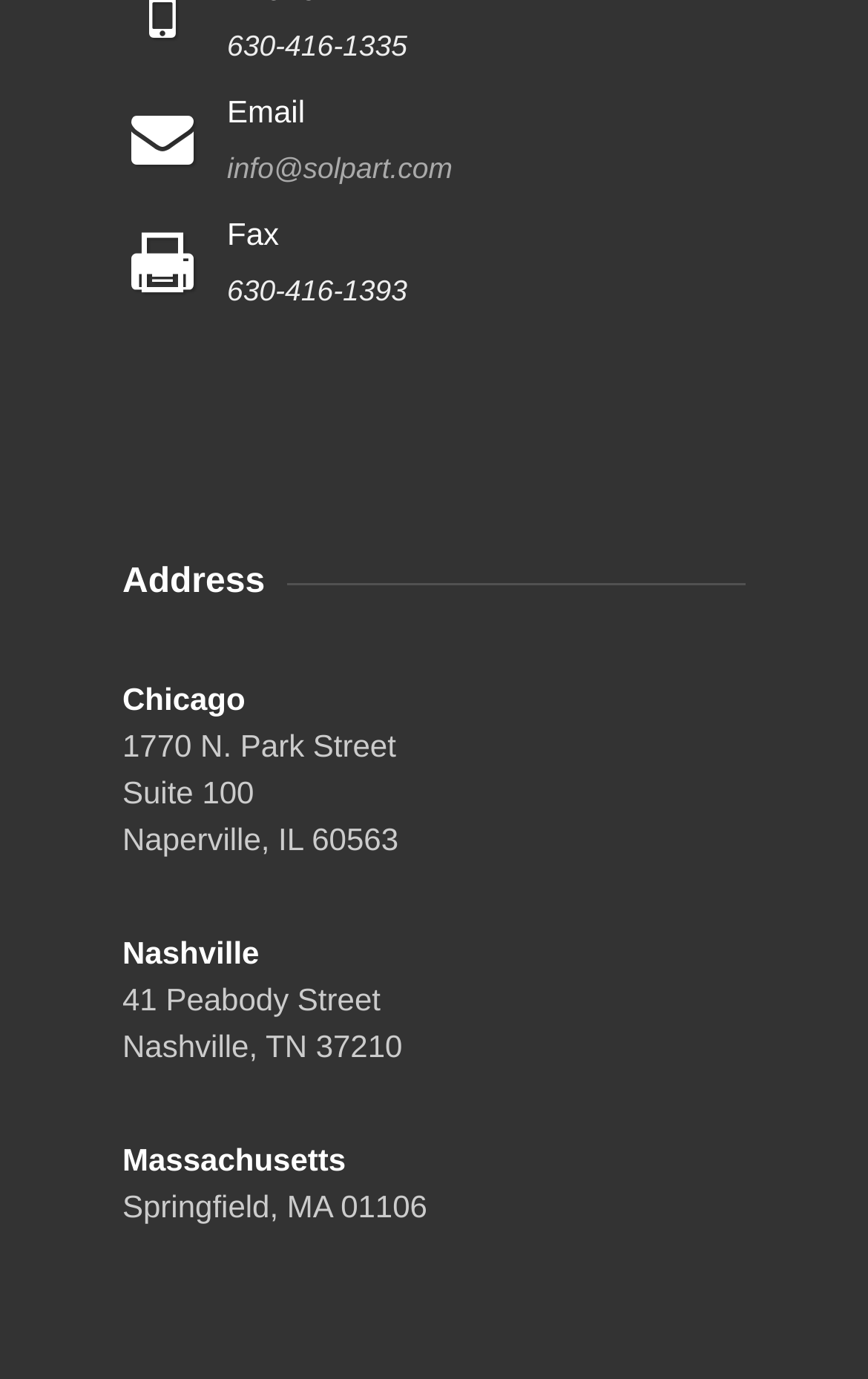What is the fax number?
Answer briefly with a single word or phrase based on the image.

630-416-1393